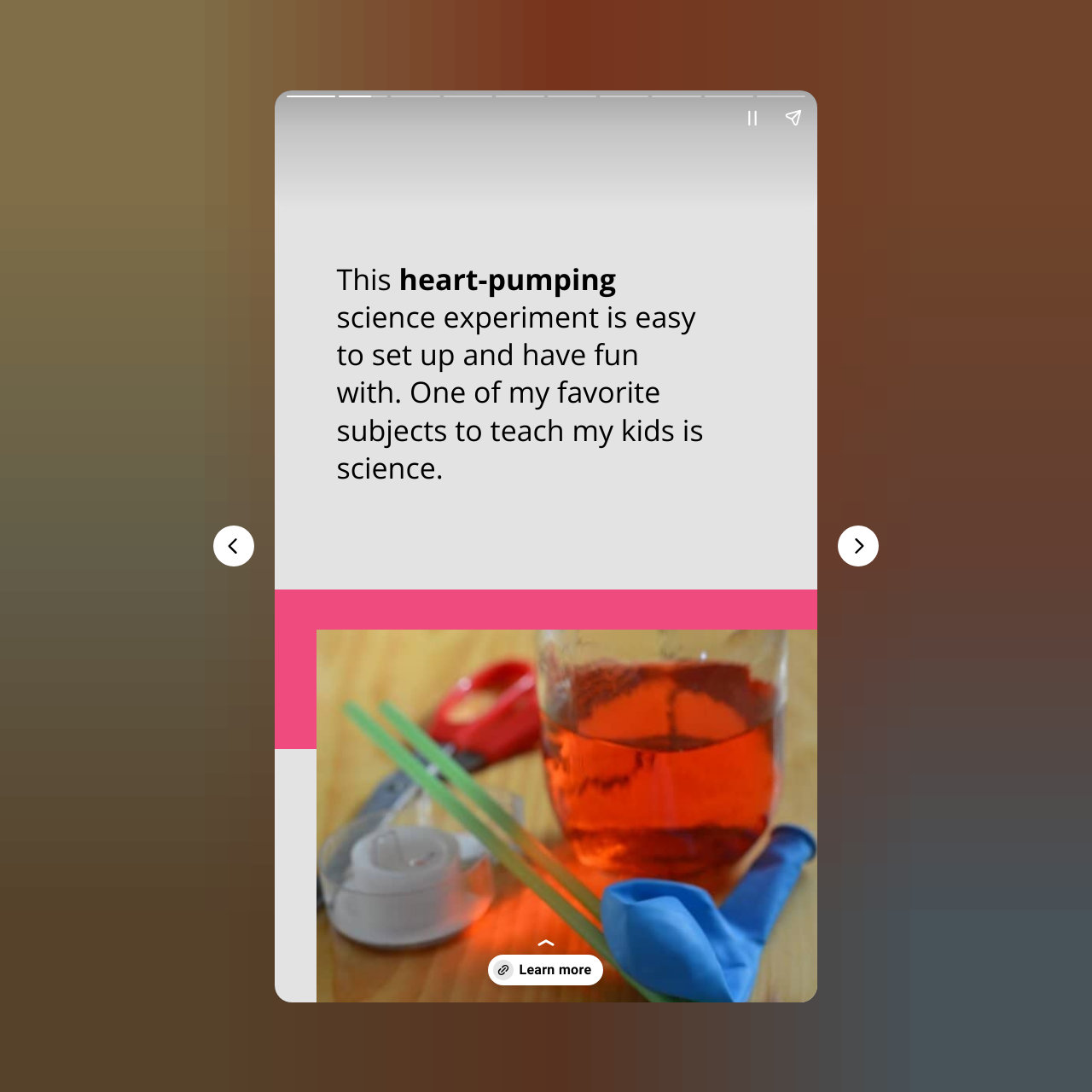What is the purpose of the 'Learn more' button?
Please answer the question with as much detail and depth as you can.

The 'Learn more' button is likely intended to provide additional information or details about the science experiment, allowing users to learn more about the topic.